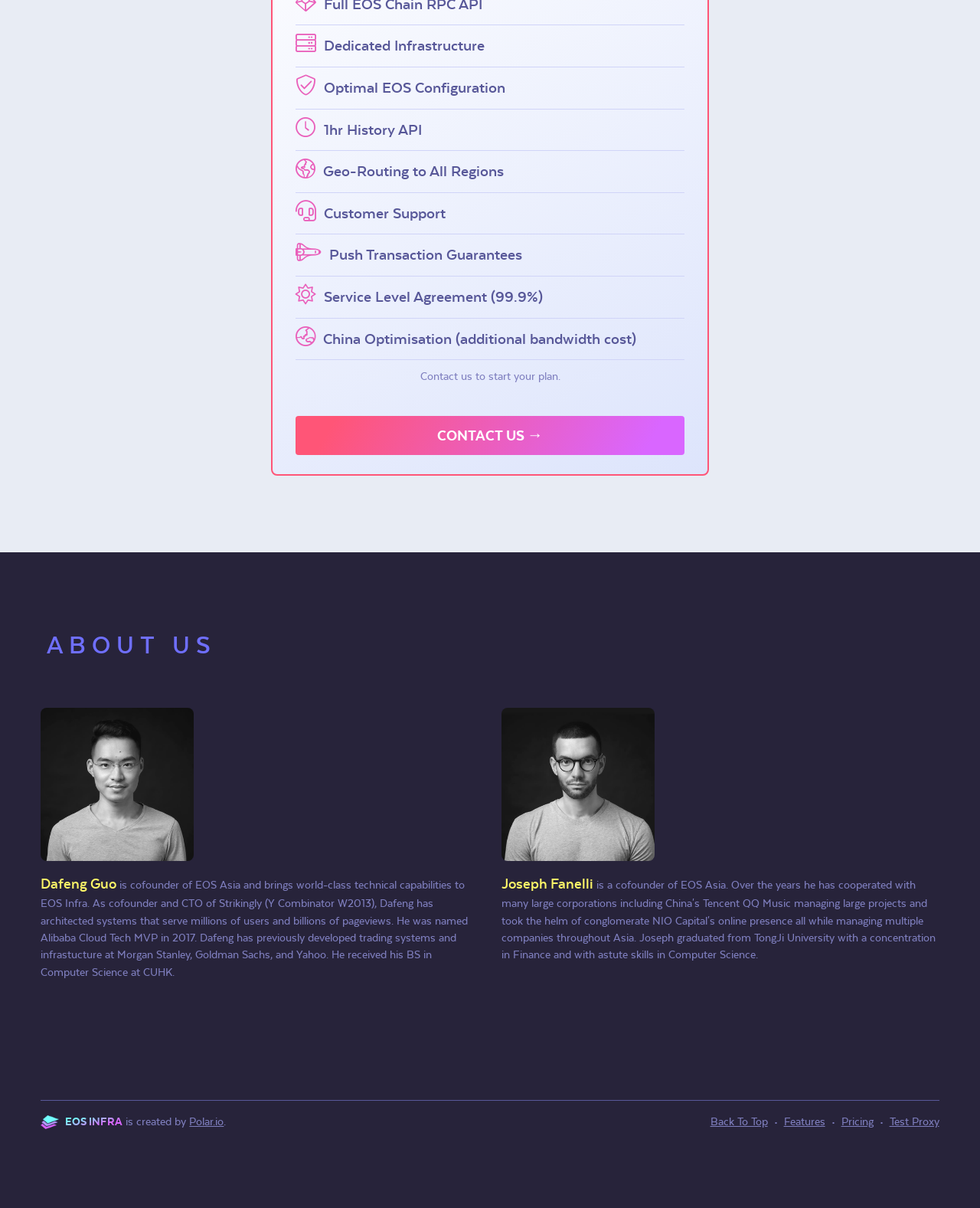Answer the question using only a single word or phrase: 
What is the name of the cofounder of EOS Asia?

Dafeng Guo